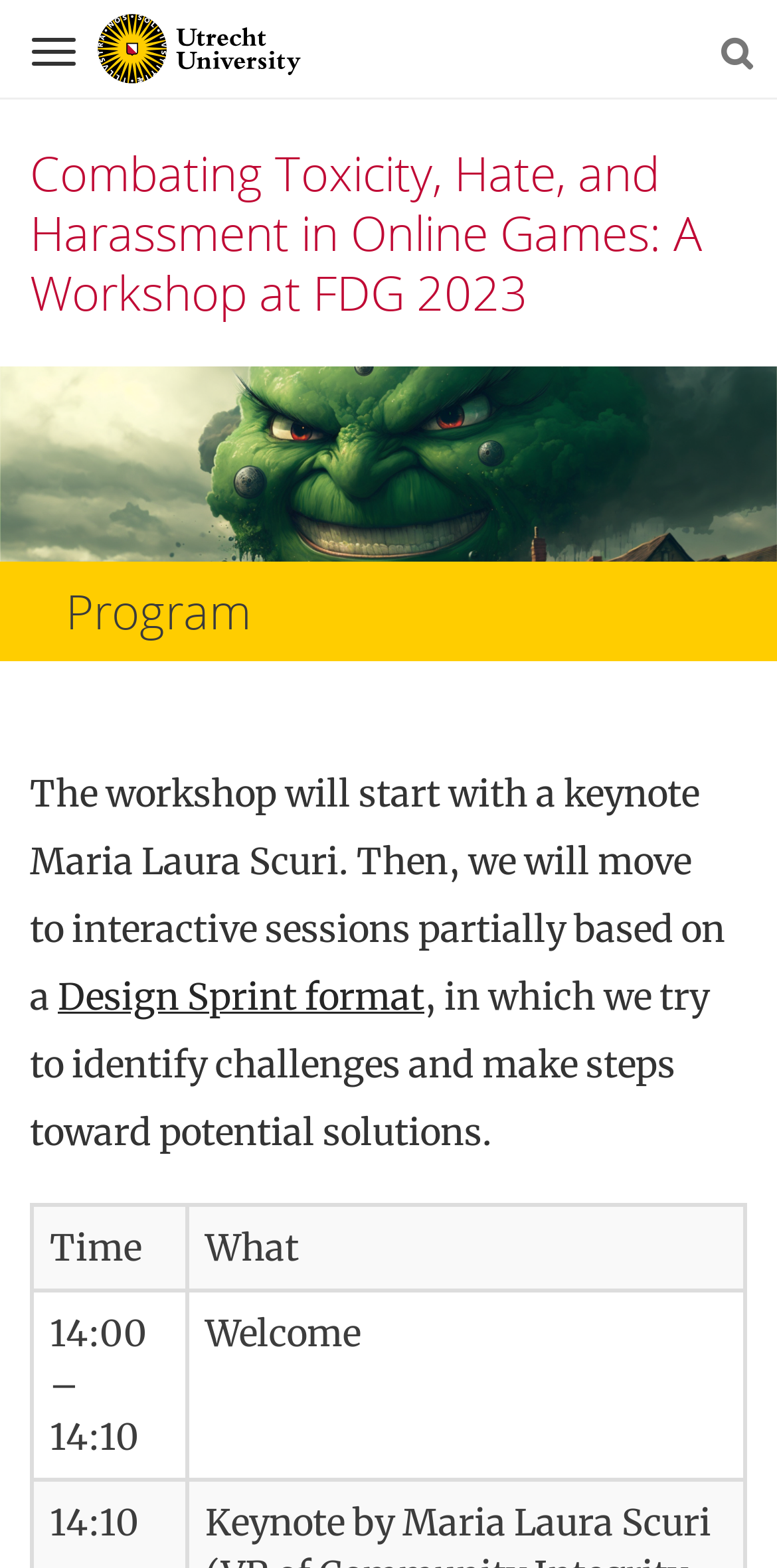Illustrate the webpage with a detailed description.

The webpage appears to be a program schedule for a workshop titled "Combating Toxicity, Hate, and Harassment in Online Games: A Workshop at FDG 2023". At the top left, there is a navigation button labeled "Navigation". Next to it, there is a logo of Utrecht University, which is an image. On the top right, there is a search bar.

Below the logo, the title of the workshop is displayed in a large font, with a link to the same title below it. Underneath the title, there is a heading that reads "Program", which spans the entire width of the page.

The program details are presented in a text block, which describes the workshop's schedule, including a keynote speech by Maria Laura Scuri, followed by interactive sessions based on a Design Sprint format. The text block also includes a link to the term "Design Sprint format".

Below the text block, there is a table with two rows, each containing two columns. The first column is labeled "Time" and the second column is labeled "What". The first row displays the time "14:00 – 14:10" and the event "Welcome".